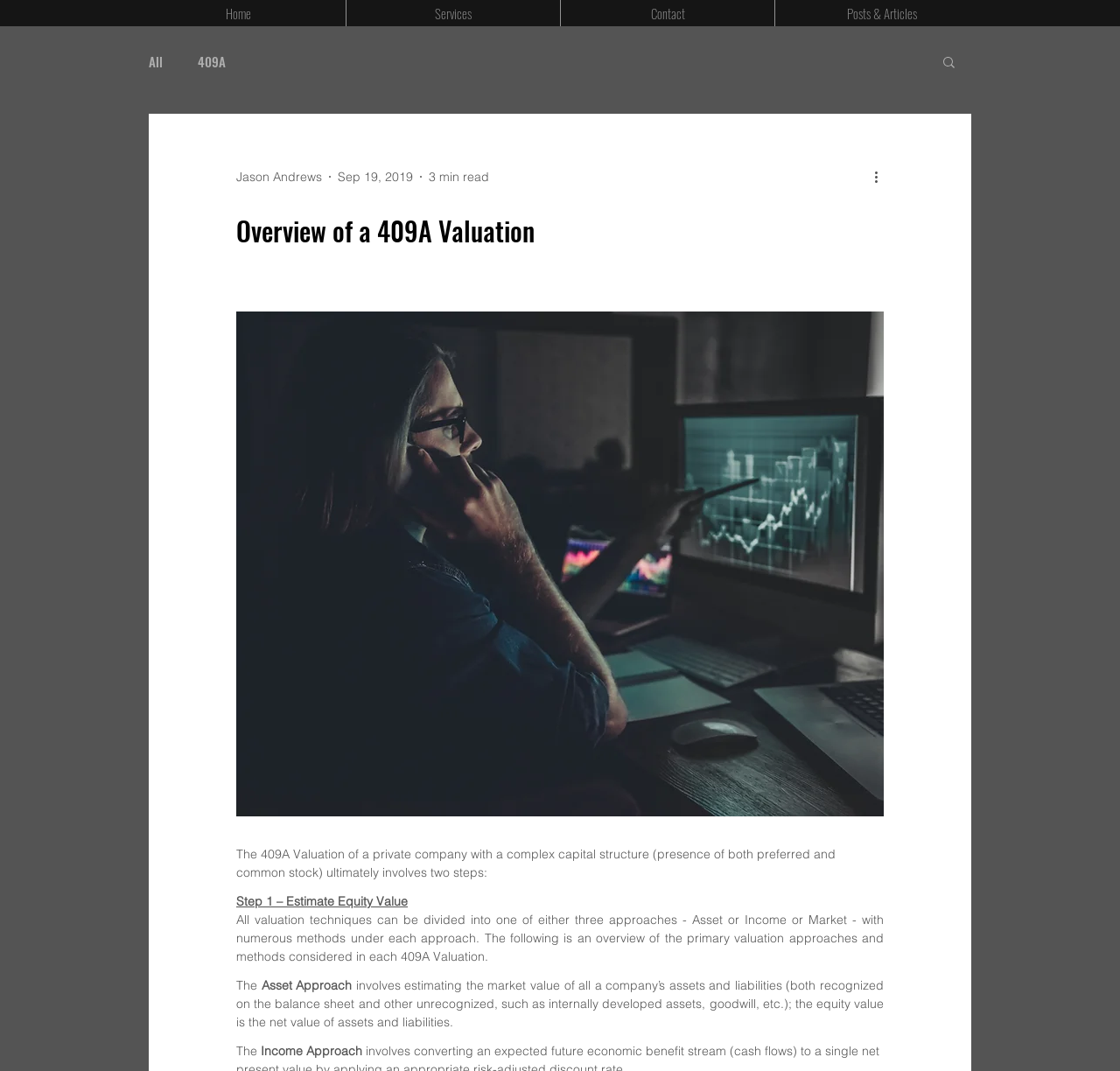Using the details from the image, please elaborate on the following question: How many minutes does it take to read this article?

The estimated reading time of this article is mentioned in the webpage as '3 min read', which is located below the date and above the article title.